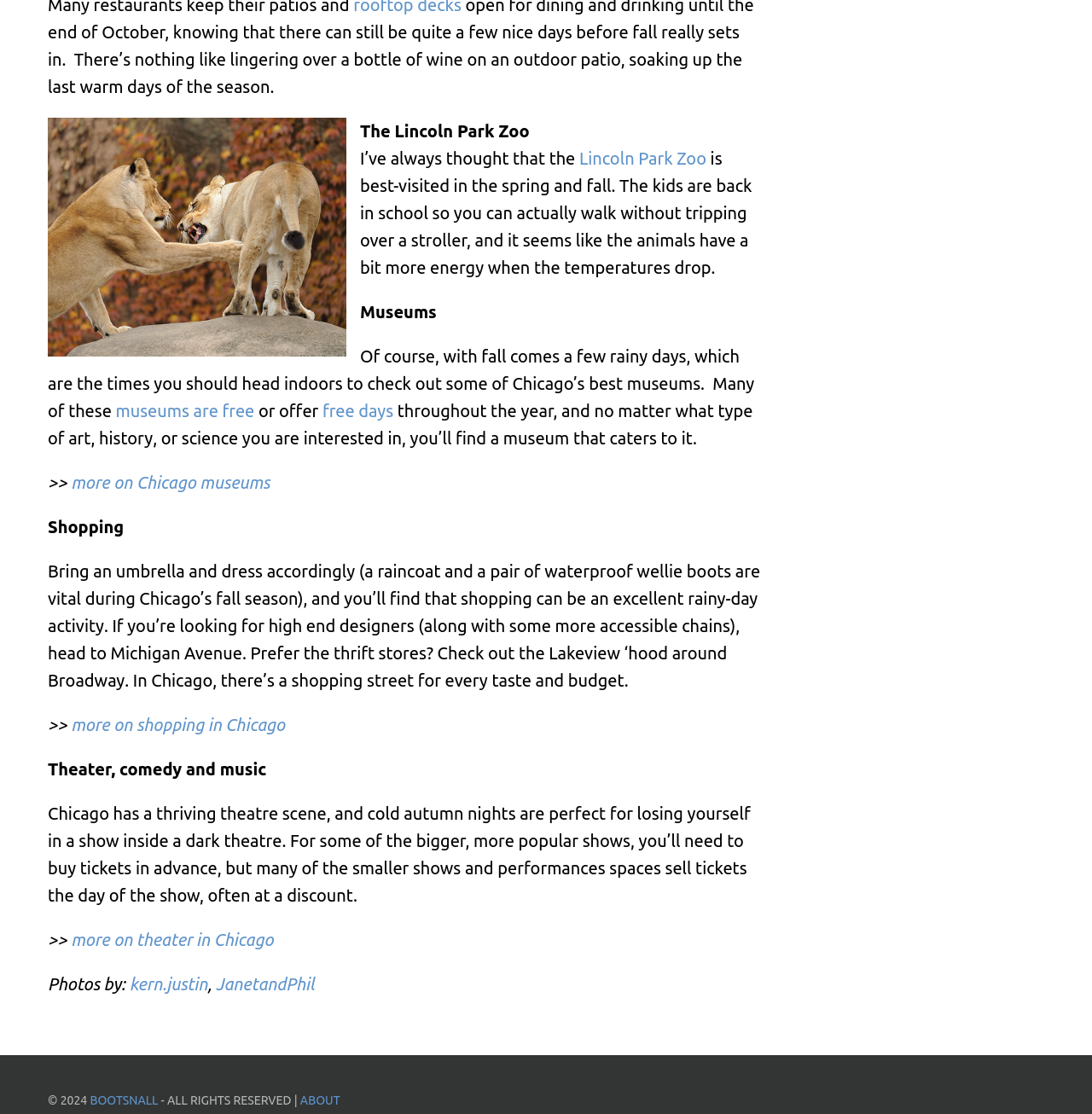Who are the photographers credited in the article?
Please use the image to provide a one-word or short phrase answer.

kern.justin and JanetandPhil